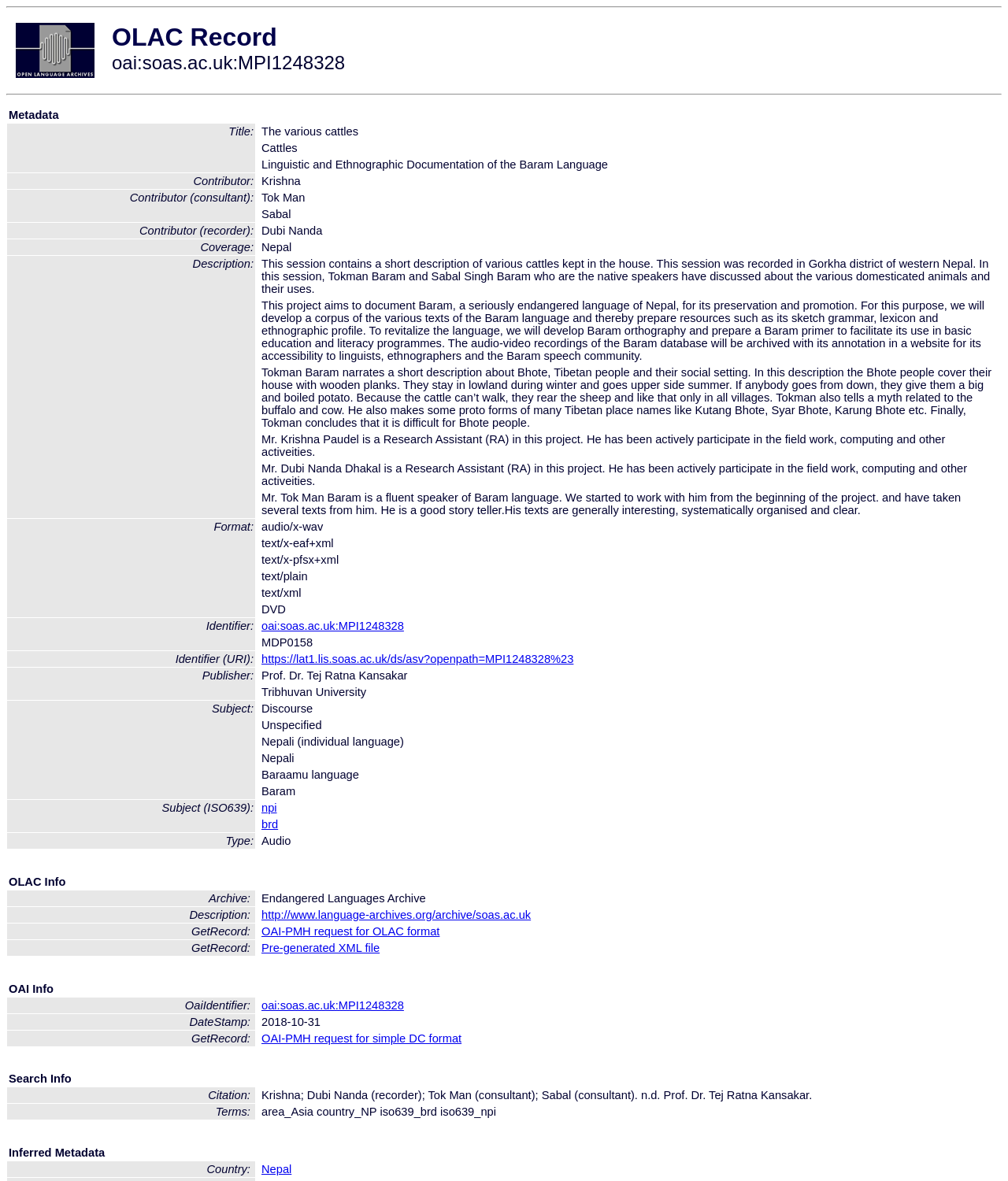Identify the coordinates of the bounding box for the element that must be clicked to accomplish the instruction: "Read the article about 'TCM Acupuncture in Singapore'".

None